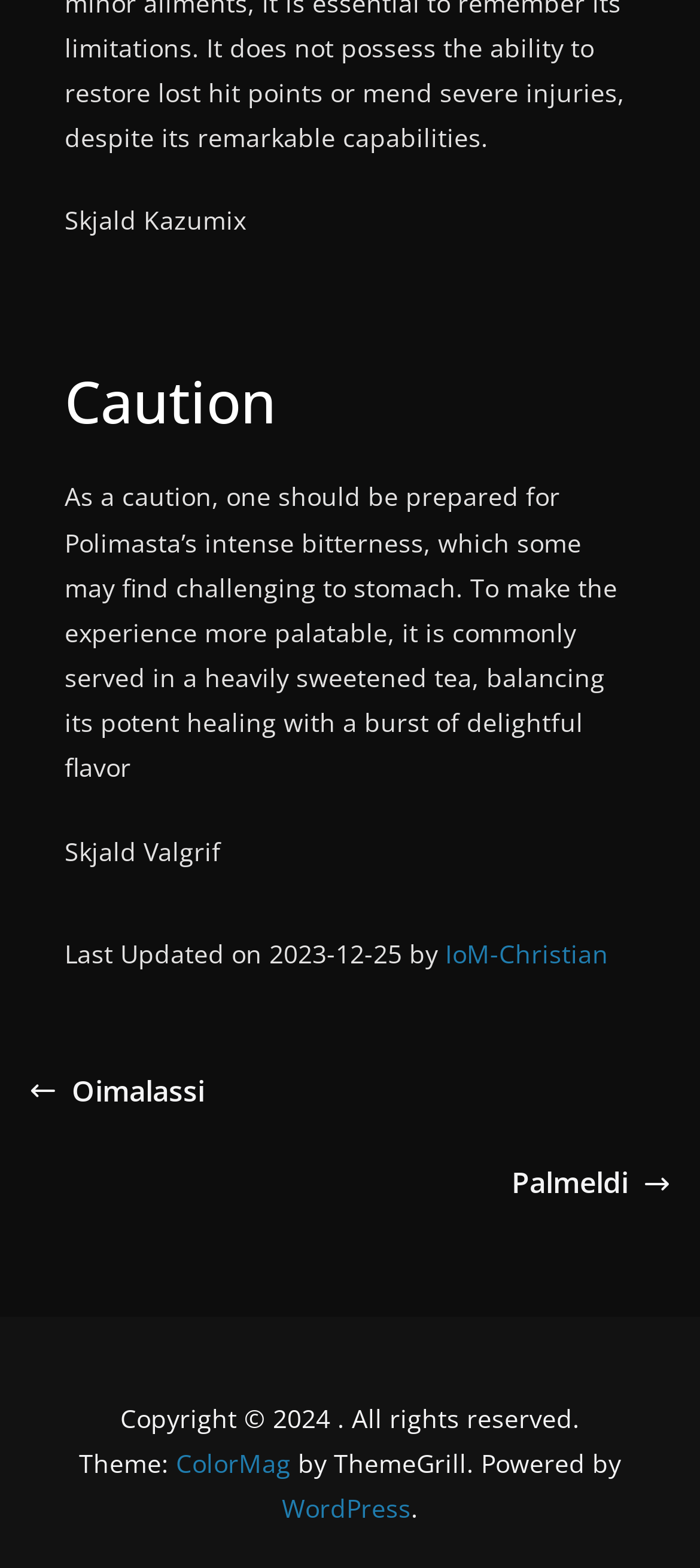With reference to the image, please provide a detailed answer to the following question: Who updated the webpage last?

The last updated information is mentioned in the static text element with the text 'Last Updated on 2023-12-25 by' followed by a link element with the text 'IoM-Christian', indicating that IoM-Christian is the one who updated the webpage last.